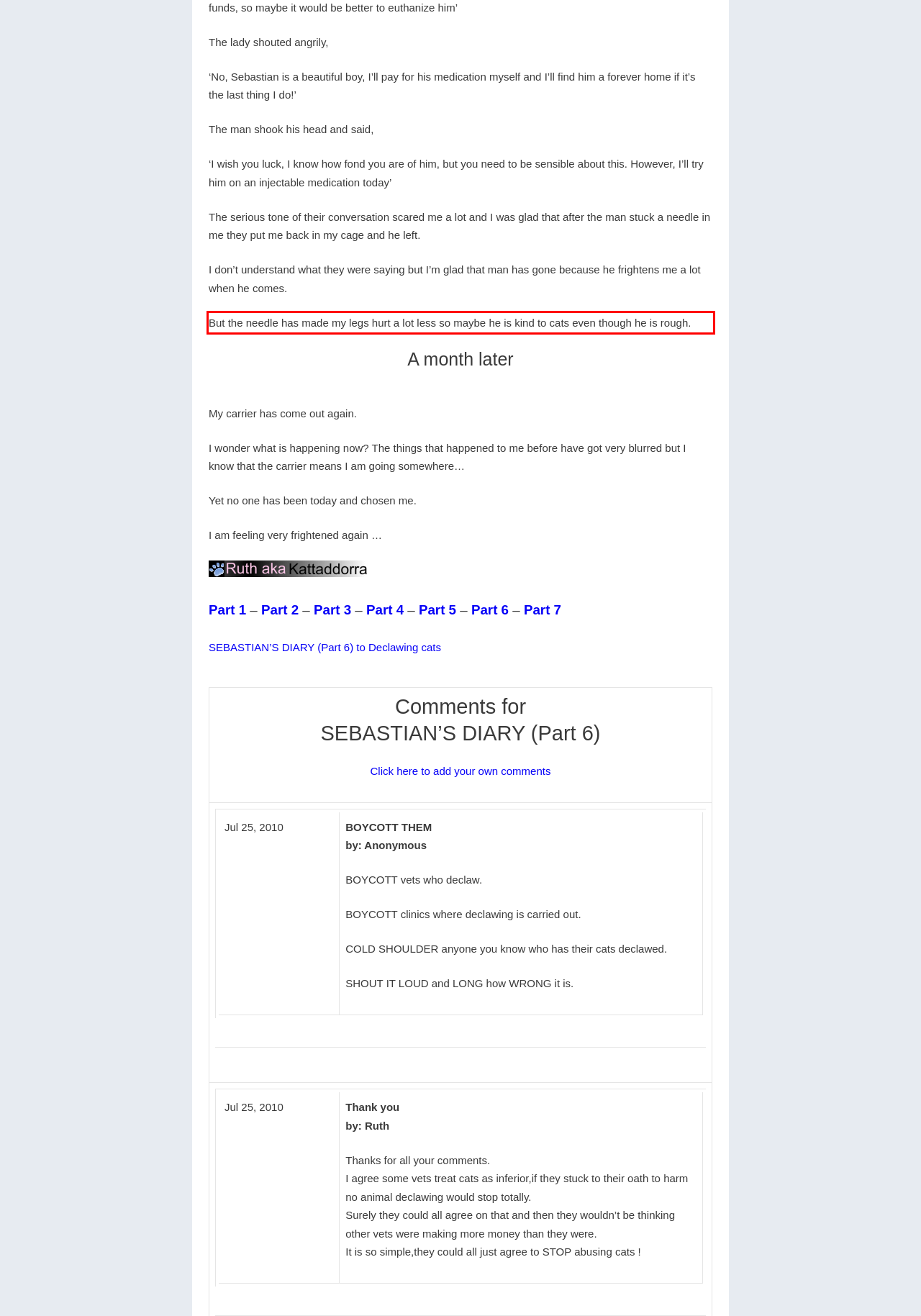You have a webpage screenshot with a red rectangle surrounding a UI element. Extract the text content from within this red bounding box.

But the needle has made my legs hurt a lot less so maybe he is kind to cats even though he is rough.